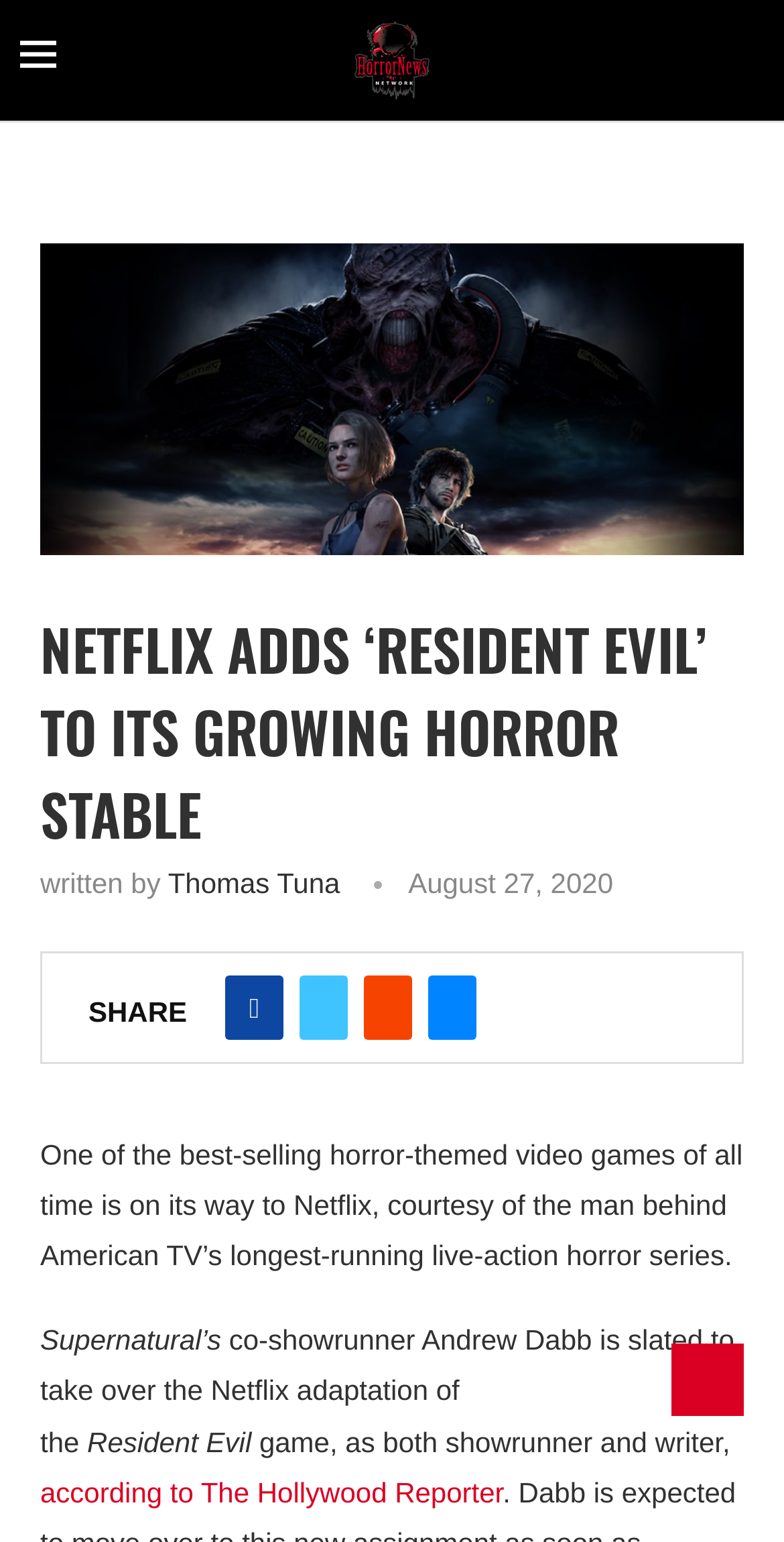Generate a comprehensive description of the webpage.

The webpage is an article from Horror News Network, with a prominent image at the top left corner. Below the image, there is a link to Horror News Network, accompanied by a smaller image of the network's logo. 

The main content of the article is divided into sections. At the top, there is a heading that reads "NETFLIX ADDS ‘RESIDENT EVIL’ TO ITS GROWING HORROR STABLE". Below the heading, there is a line of text that indicates the author, "written by Thomas Tuna", along with a timestamp showing the date "August 27, 2020". 

The main body of the article is a block of text that spans across the page, describing how a popular horror-themed video game, Resident Evil, is being adapted into a Netflix series. The text mentions that the showrunner and writer of the series will be Andrew Dabb, who is known for his work on the TV series Supernatural. 

On the right side of the page, there are social media links to share the article on Facebook, Twitter, Reddit, and via Email. Above these links, there is a "SHARE" button.